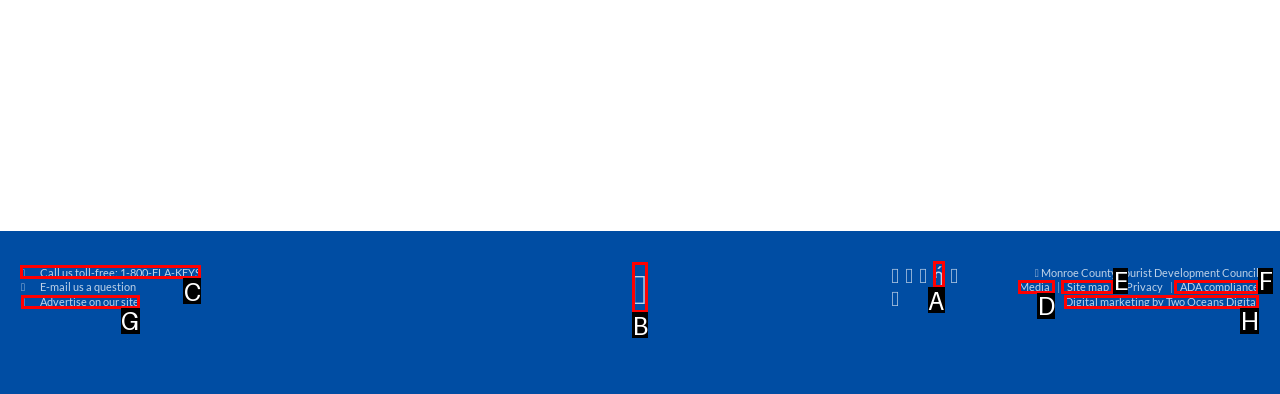Point out the HTML element I should click to achieve the following: Call us toll-free Reply with the letter of the selected element.

C